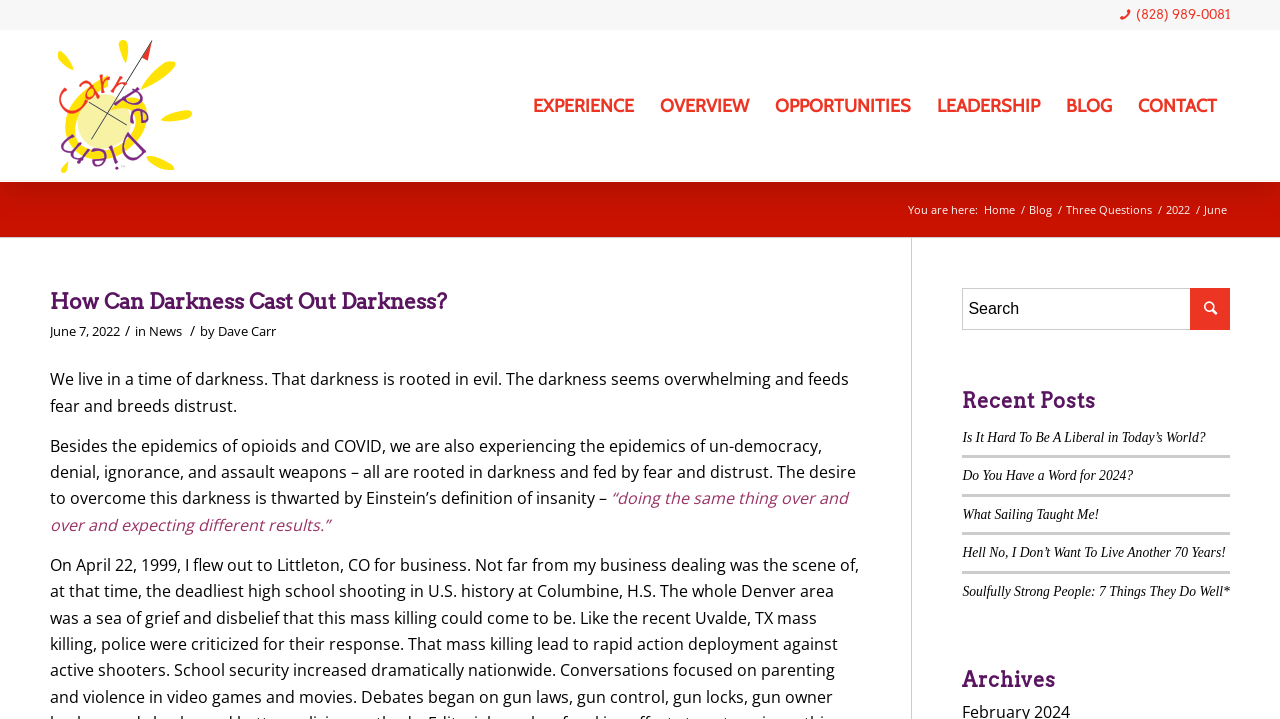Determine the bounding box coordinates for the area you should click to complete the following instruction: "read the recent post 'Is It Hard To Be A Liberal in Today’s World?'".

[0.752, 0.598, 0.942, 0.619]